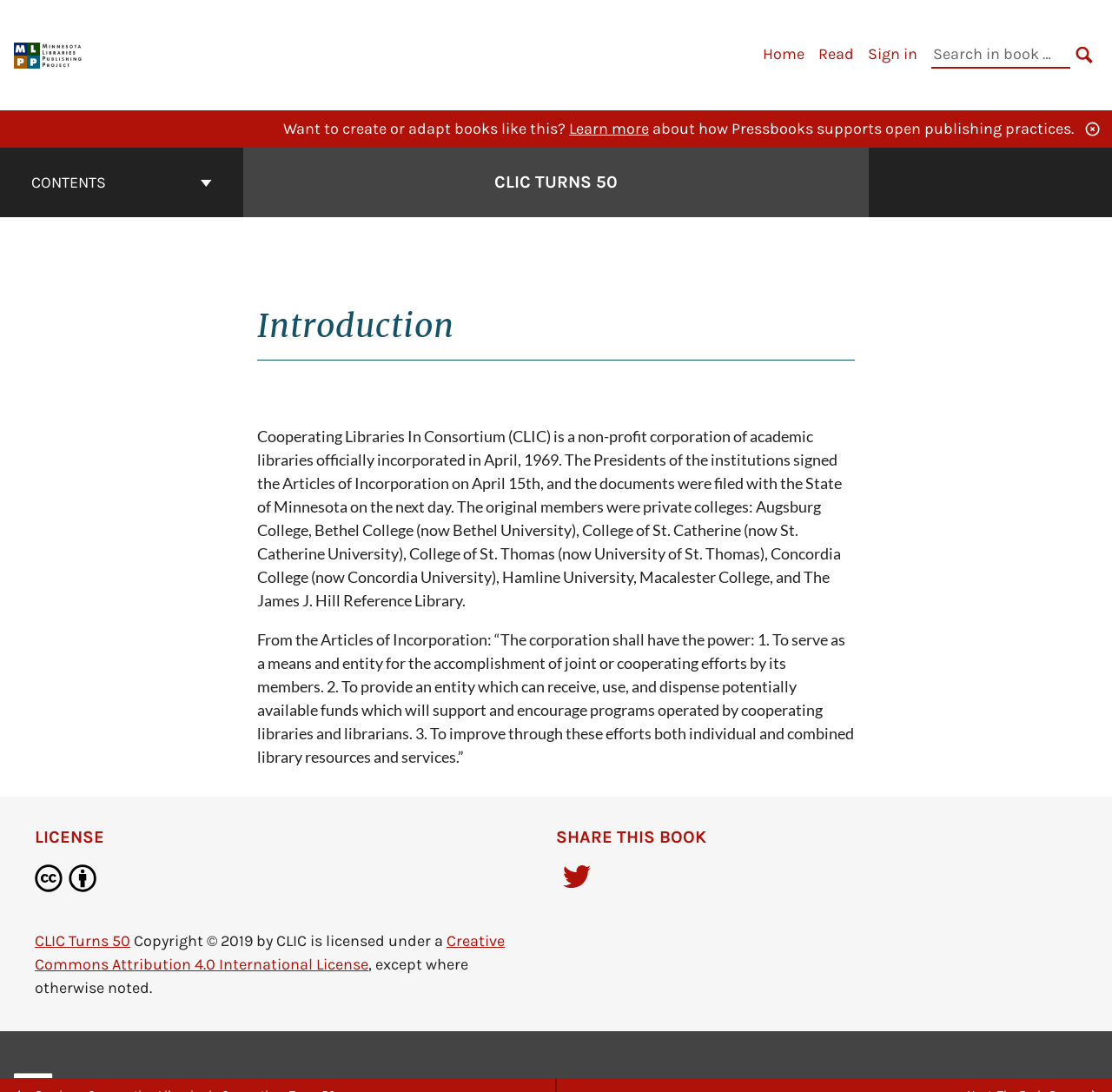What can users do with the book?
Provide a detailed answer to the question using information from the image.

The page provides a 'SHARE THIS BOOK' section, which allows users to share the book on Twitter, indicating that users can share the book with others.